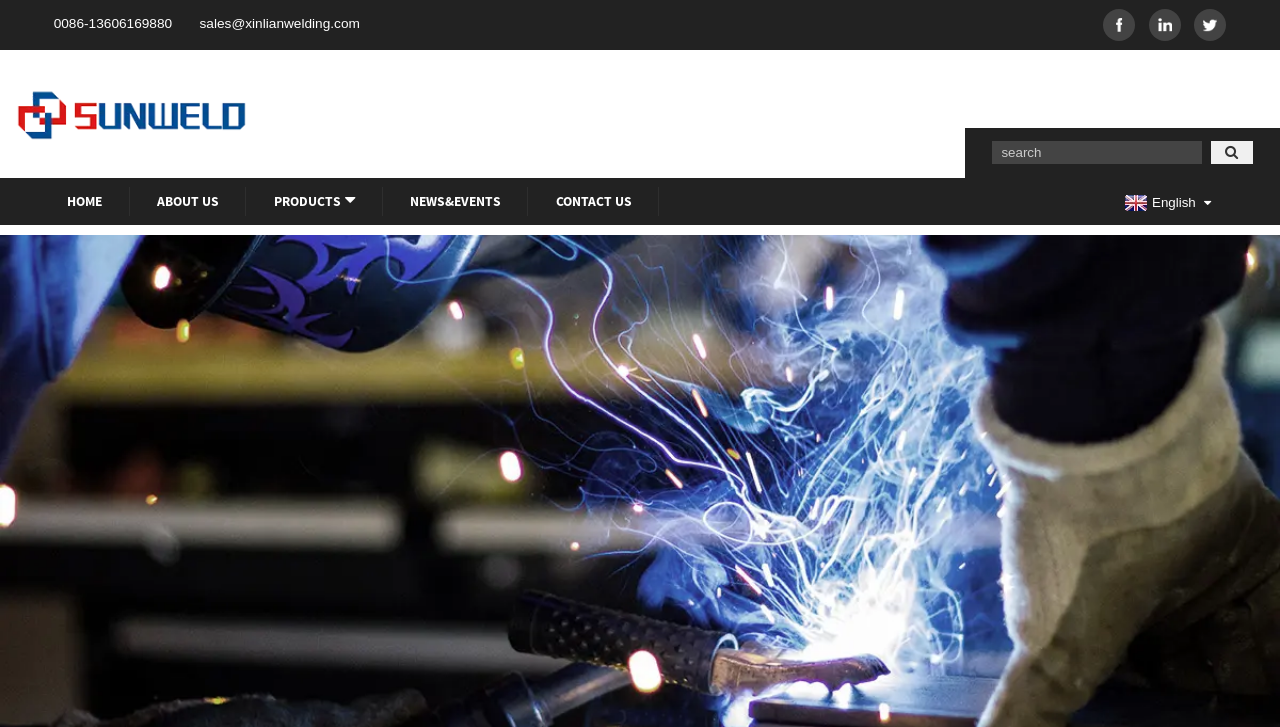Indicate the bounding box coordinates of the element that must be clicked to execute the instruction: "search for products". The coordinates should be given as four float numbers between 0 and 1, i.e., [left, top, right, bottom].

[0.775, 0.195, 0.939, 0.226]